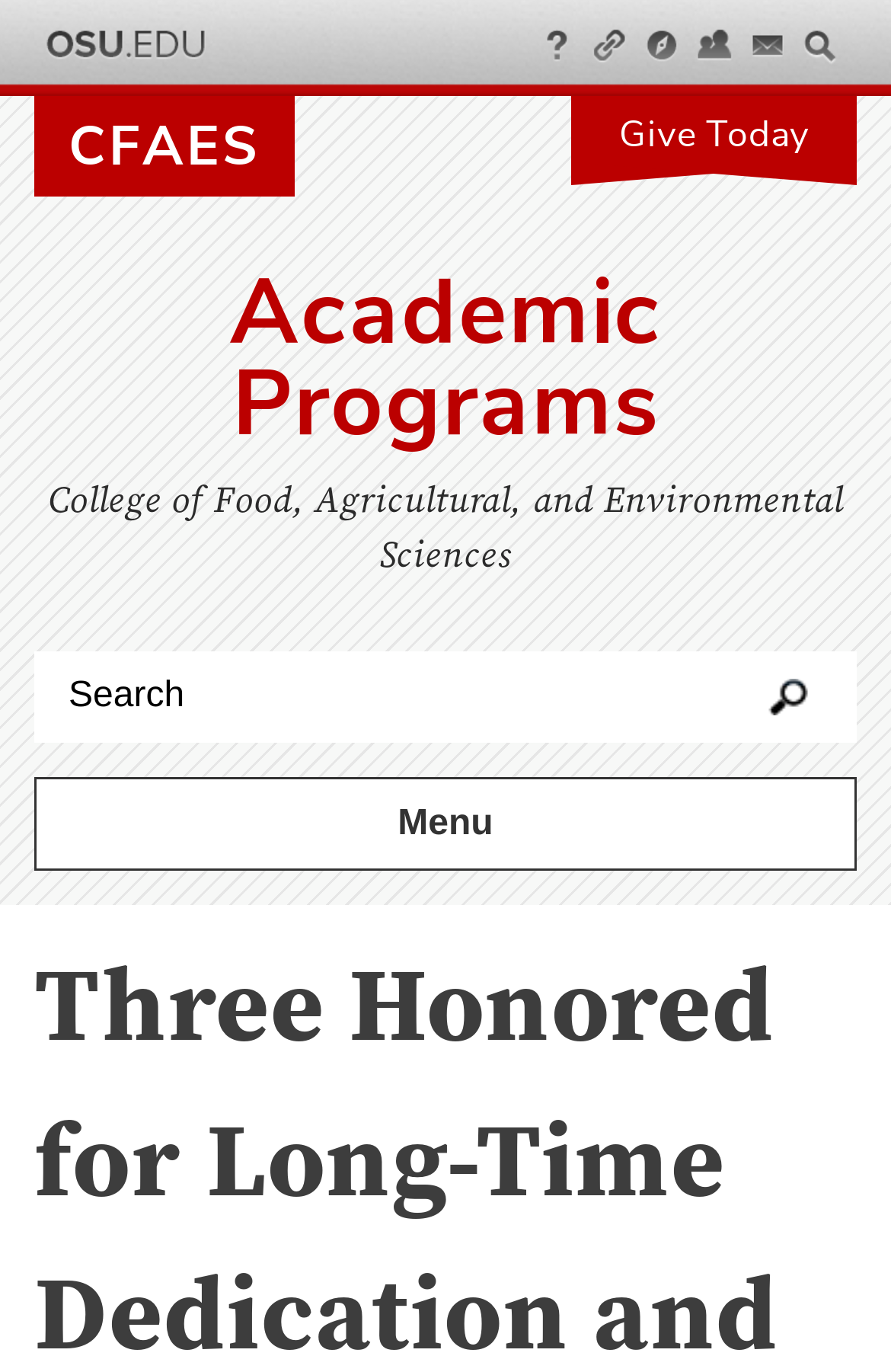Can you find the bounding box coordinates for the element that needs to be clicked to execute this instruction: "search for something"? The coordinates should be given as four float numbers between 0 and 1, i.e., [left, top, right, bottom].

[0.038, 0.475, 0.808, 0.541]